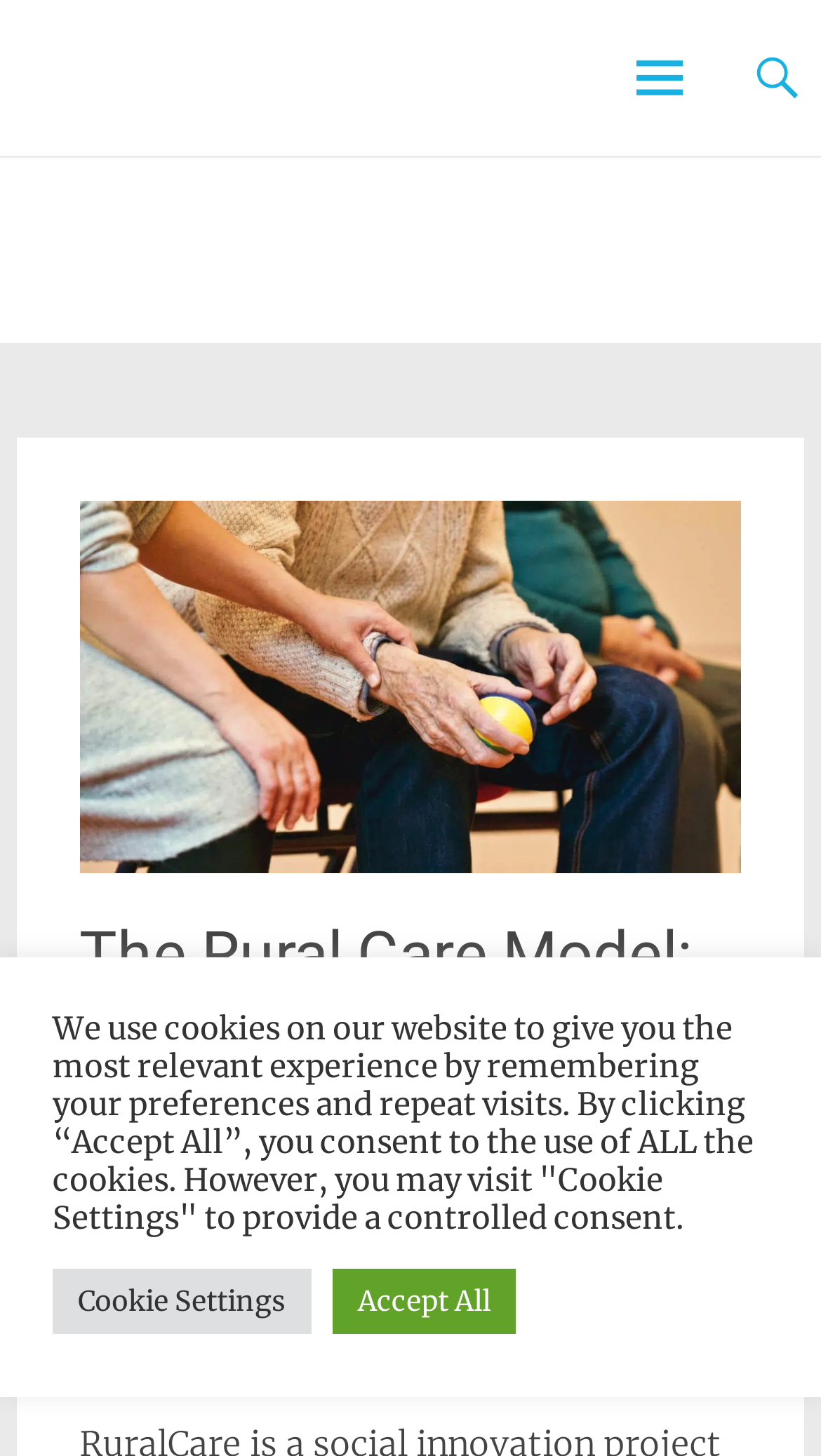Determine the webpage's heading and output its text content.

The Rural Care Model: rethinking long-term care for elderly people in rural areas